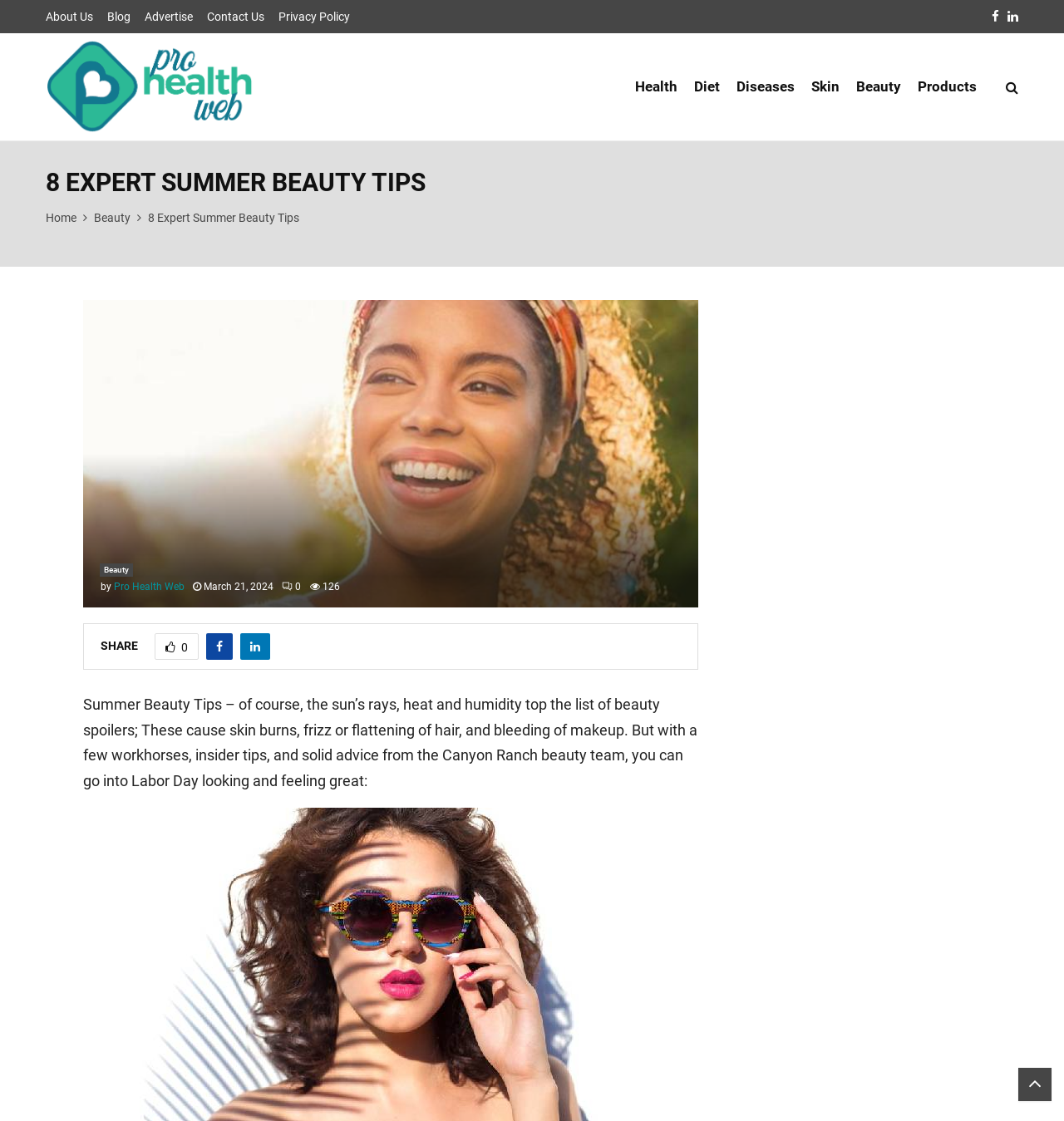Find the bounding box coordinates of the UI element according to this description: "8 Expert Summer Beauty Tips".

[0.139, 0.188, 0.281, 0.2]